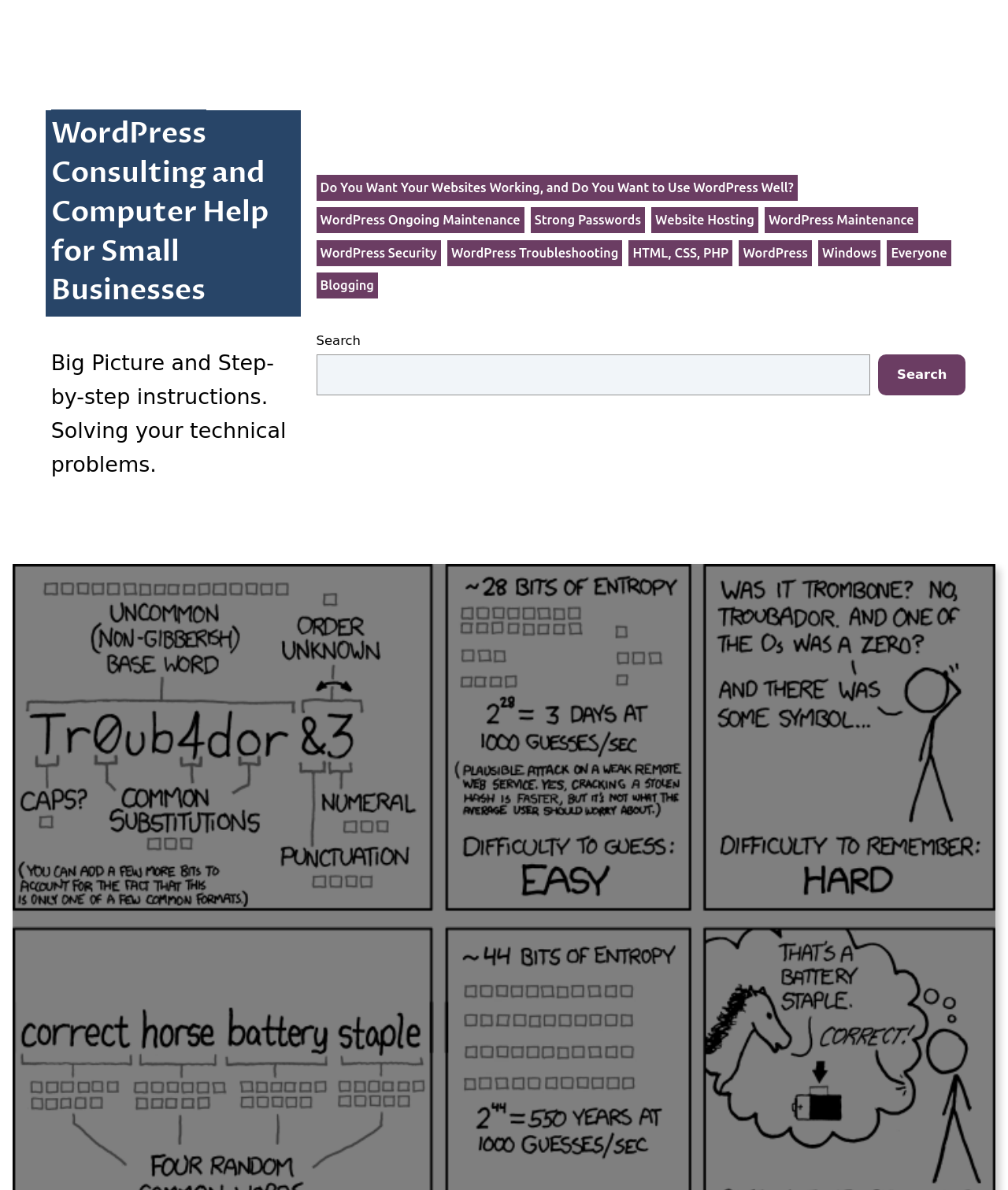Refer to the image and answer the question with as much detail as possible: What is the main topic of this website?

Based on the navigation menu and the links provided, it appears that the website is focused on providing technical assistance and services related to WordPress, including consulting, maintenance, security, and troubleshooting.